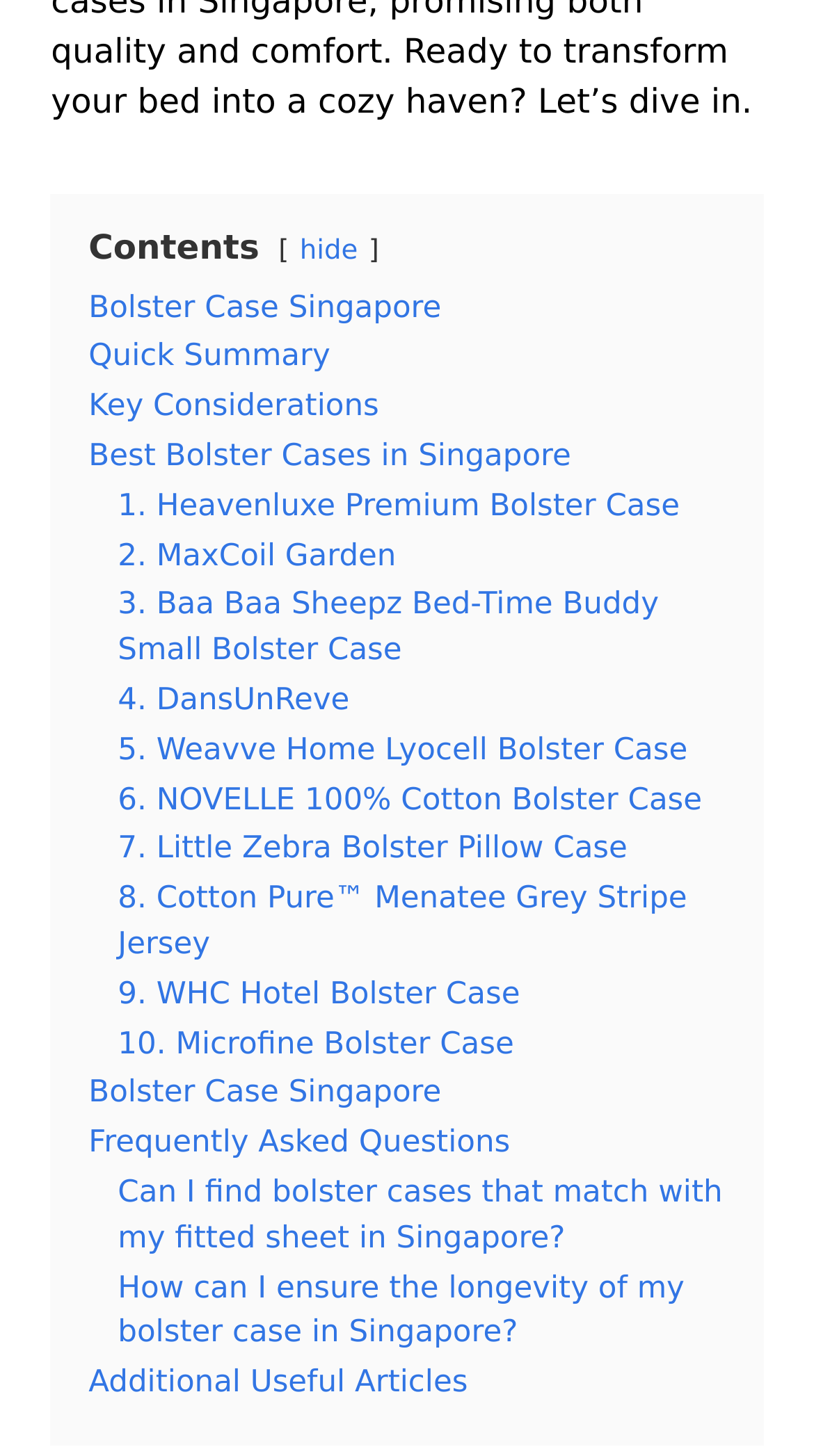What is the purpose of the 'hide' link?
Examine the image and provide an in-depth answer to the question.

Based on the position and text of the 'hide' link, it appears that its purpose is to hide the contents of the webpage, possibly to minimize the amount of information displayed.